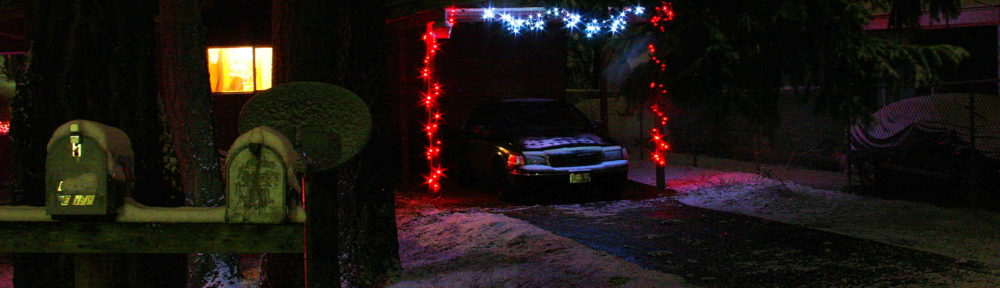Detail every significant feature and component of the image.

The image depicts a serene nighttime scene in a snowy environment, where soft lights enhance the charm of a cozy home setting. In the foreground, a pair of mailboxes, capped with a slight dusting of snow, stand sentinel at the edge of a drive. The mailbox on the left bears some faded lettering, hinting at its years of service. 

Beyond the drive, a vehicle is partially visible, parked under an archway decorated with bright red and white holiday lights, which twinkle against the dark backdrop of the night. The car's silhouette is framed by a warm glow emanating from a nearby window, suggesting life within the house. To the right, the landscape is adorned with a scattering of snow, creating a peaceful winter ambiance. The entire scene evokes a feeling of warmth and nostalgia, inviting onlookers to reflect on the comfort of home during the cold, festive season.